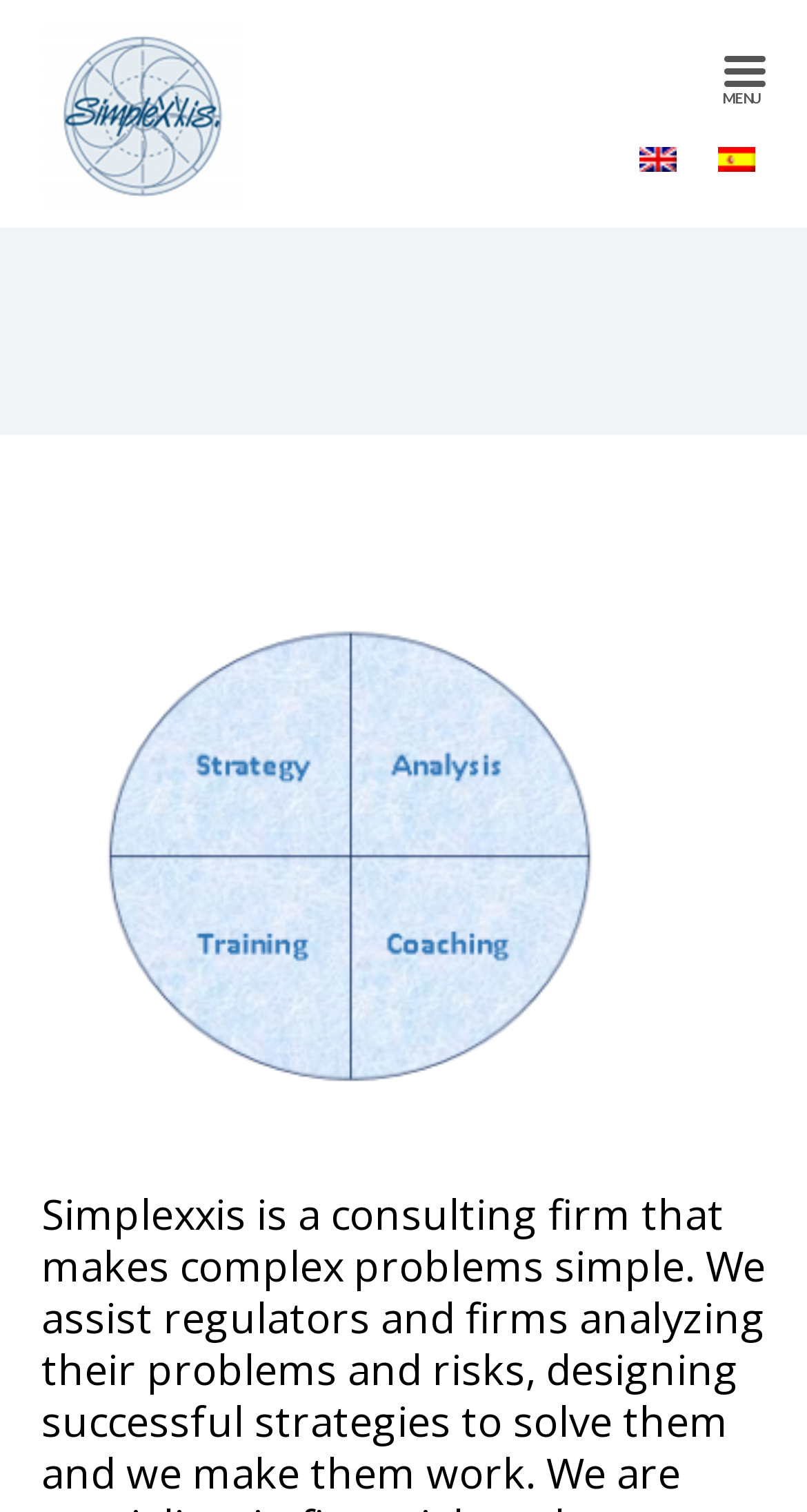What is the language of the link on the top right?
Look at the screenshot and respond with one word or a short phrase.

English